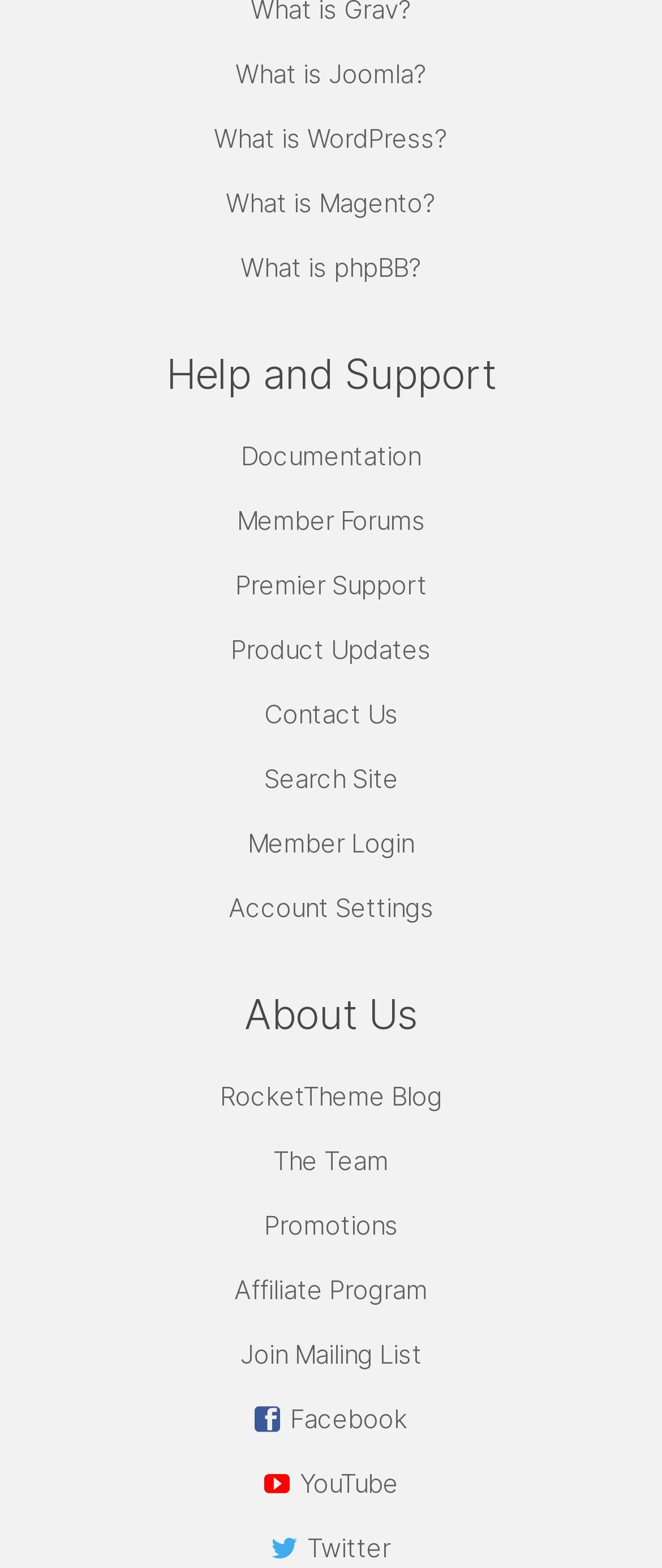What is the second item in the about section?
Could you please answer the question thoroughly and with as much detail as possible?

I looked at the 'About Us' section and found the second item, which is a link to 'The Team'.